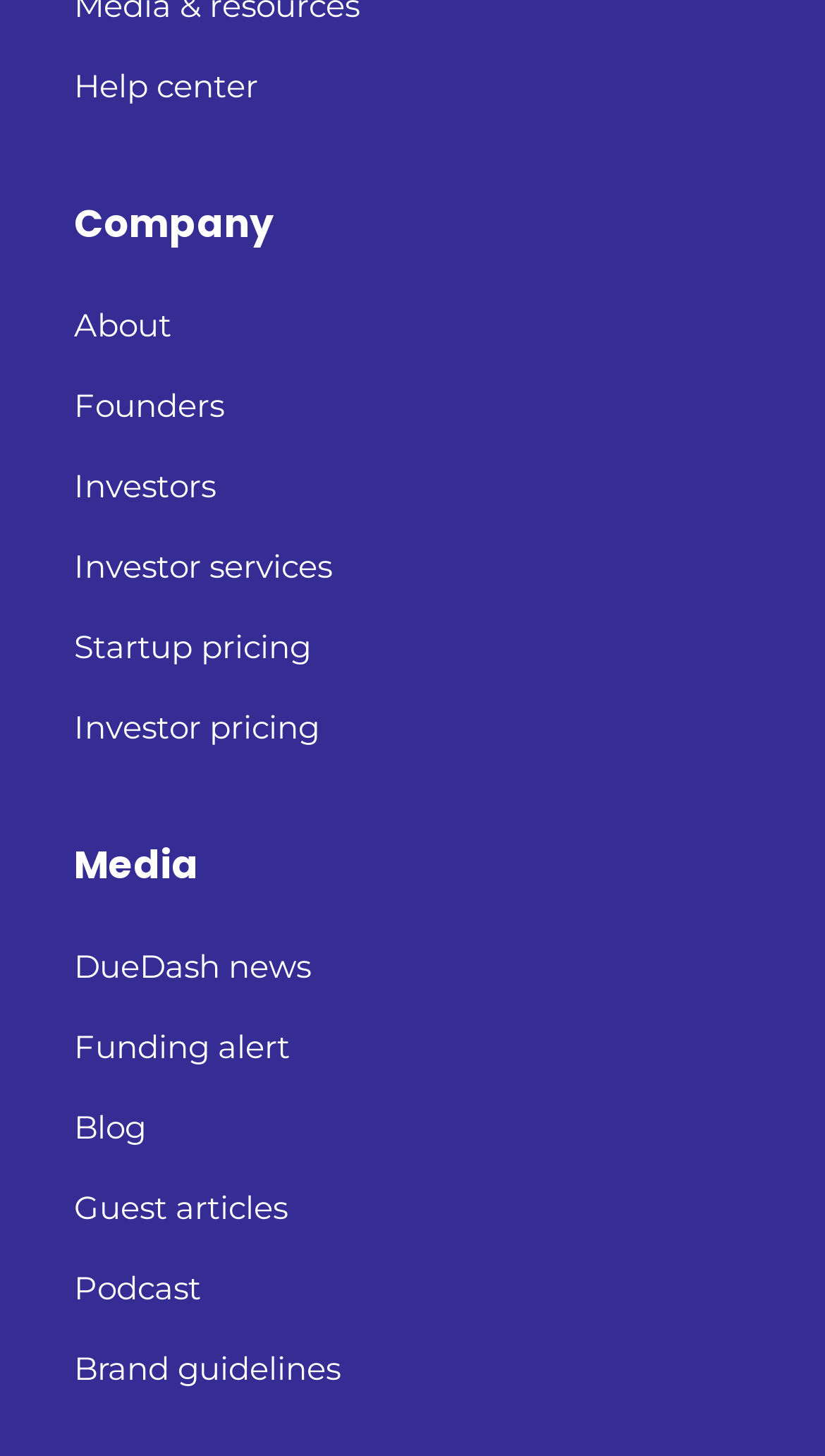Identify and provide the bounding box coordinates of the UI element described: "Guest articles". The coordinates should be formatted as [left, top, right, bottom], with each number being a float between 0 and 1.

[0.09, 0.81, 0.349, 0.851]